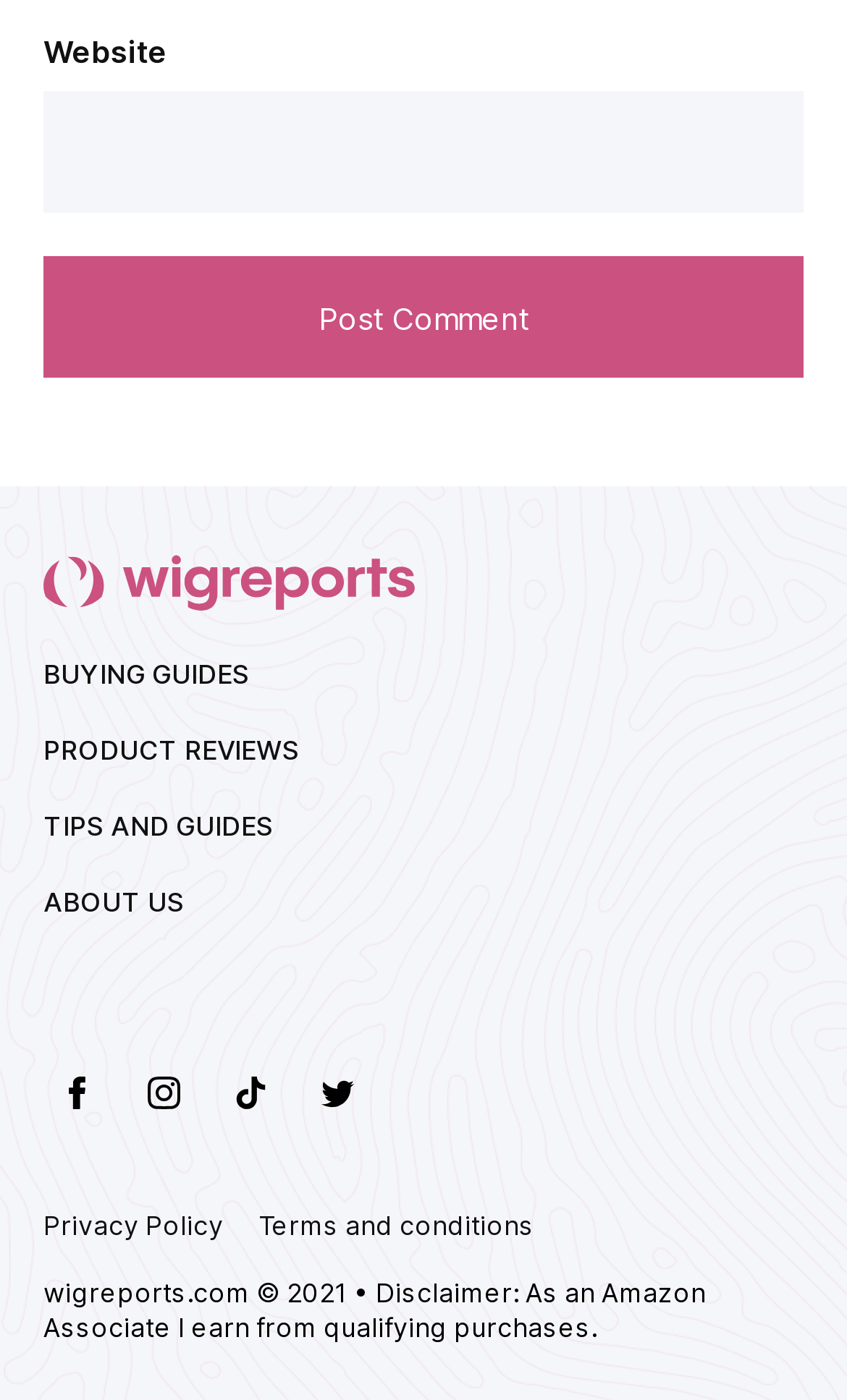Please use the details from the image to answer the following question comprehensively:
What is the purpose of the textbox?

The textbox is labeled as 'Website' and is required, indicating that it is used to input a website URL. The presence of a 'Post Comment' button nearby suggests that the textbox is used to enter a website to comment on.